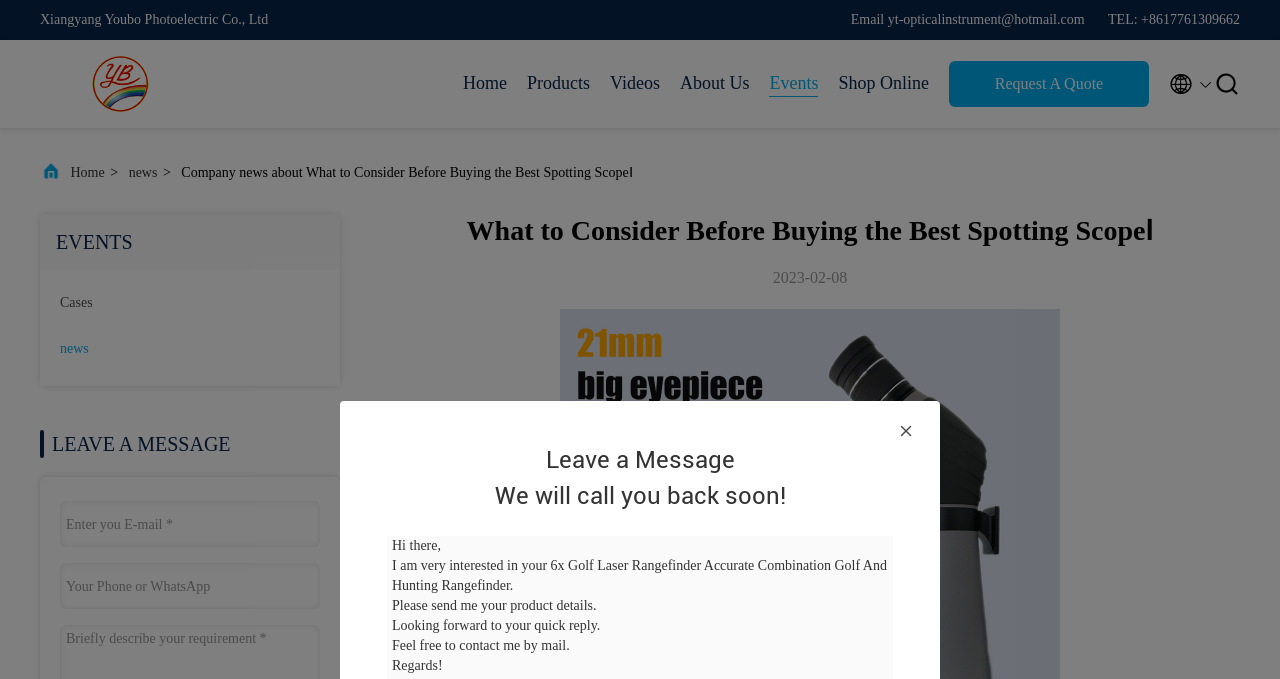Please find the bounding box coordinates of the element that you should click to achieve the following instruction: "Click the 'Request A Quote' link". The coordinates should be presented as four float numbers between 0 and 1: [left, top, right, bottom].

[0.741, 0.09, 0.898, 0.158]